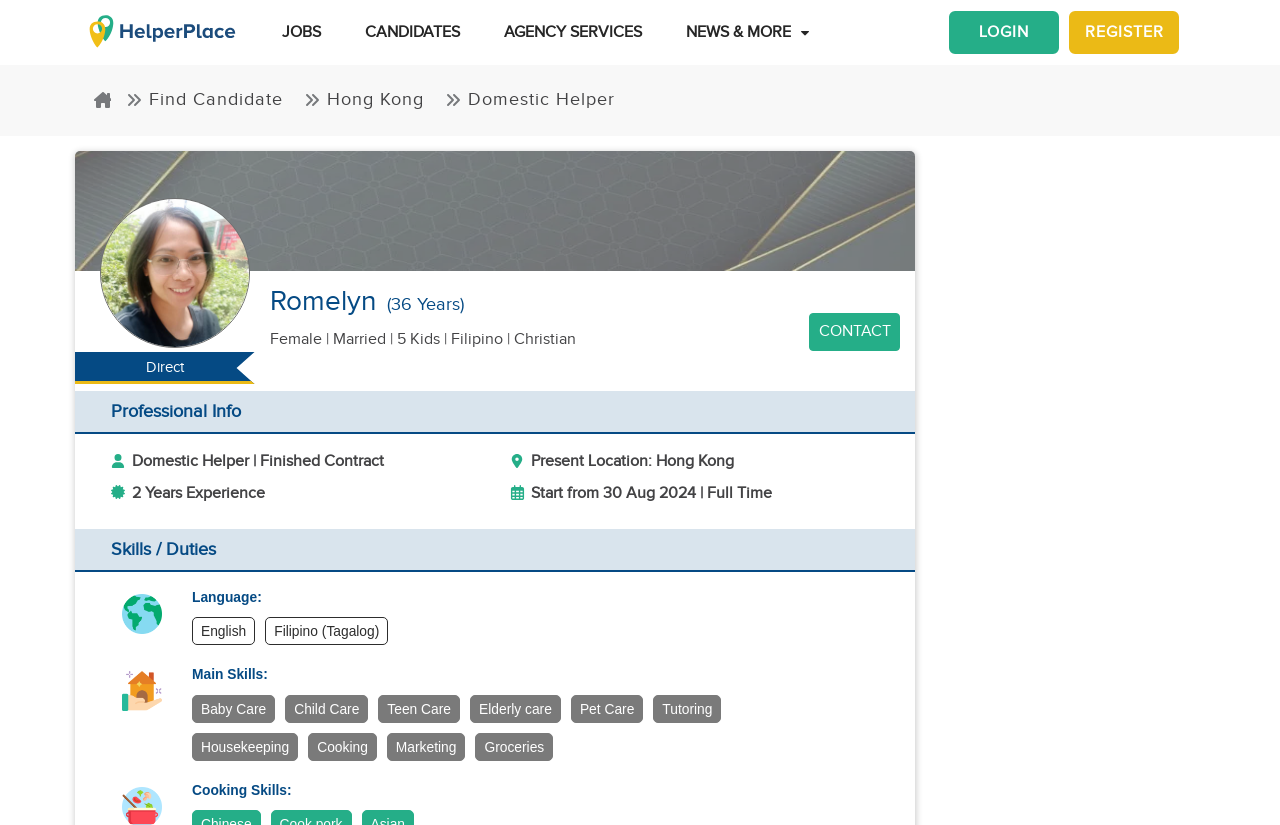Determine the bounding box of the UI component based on this description: "a 10 percent higher risk". The bounding box coordinates should be four float values between 0 and 1, i.e., [left, top, right, bottom].

None